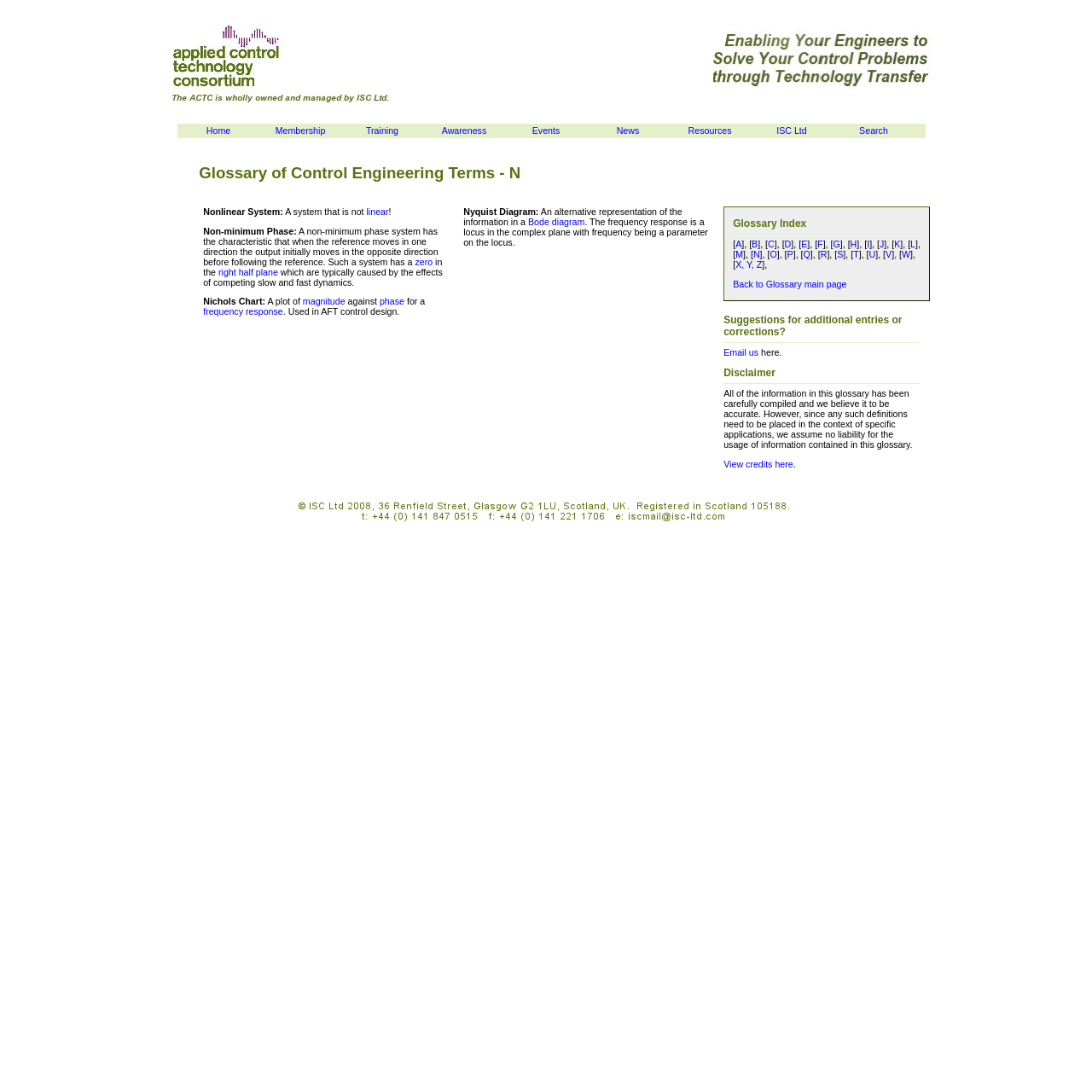Given the description of the UI element: "View credits here", predict the bounding box coordinates in the form of [left, top, right, bottom], with each value being a float between 0 and 1.

[0.663, 0.42, 0.726, 0.429]